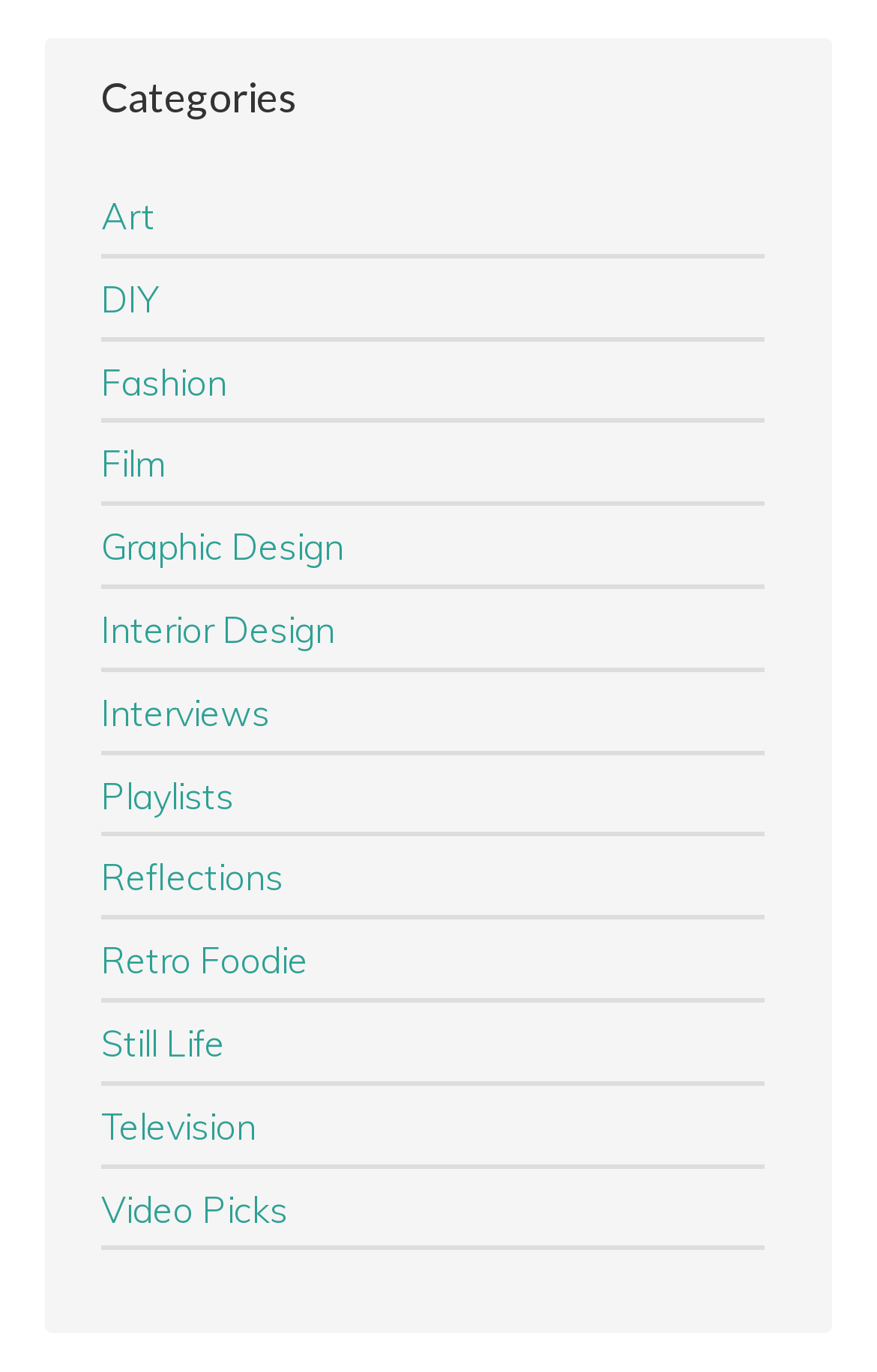Please provide the bounding box coordinates for the element that needs to be clicked to perform the instruction: "explore Retro Foodie". The coordinates must consist of four float numbers between 0 and 1, formatted as [left, top, right, bottom].

[0.115, 0.683, 0.351, 0.716]